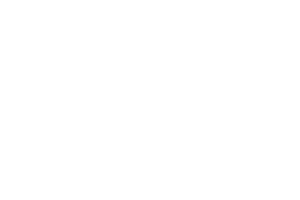Explain in detail what you see in the image.

The image likely represents a symbolic depiction related to IRS tax extensions, possibly featuring the IRS logo or a related graphic. This visual element is strategically placed within the context of the article titled "Who Could Be Eligible For An IRS Tax Extension?" which offers guidance on the various options available for individuals and businesses seeking relief during tax season. It serves to enhance the reader's understanding of the topic, emphasizing the importance of timely filing and the potential benefits of an extension. The overall layout suggests that the image is an integral part of a broader discussion surrounding financial preparedness in light of impending tax deadlines.